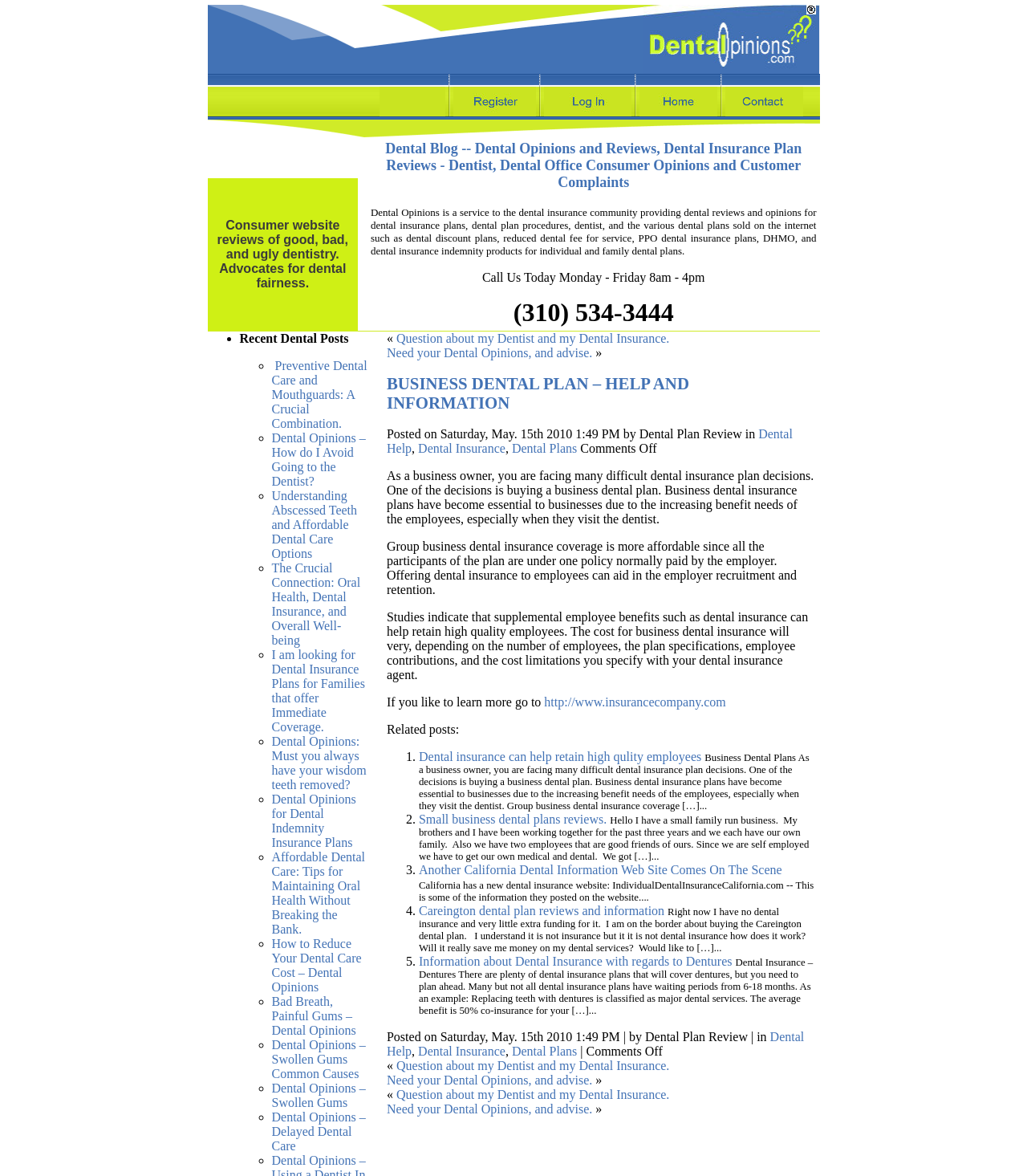Reply to the question with a brief word or phrase: What type of content is presented in the 'Recent Dental Posts' section?

List of links